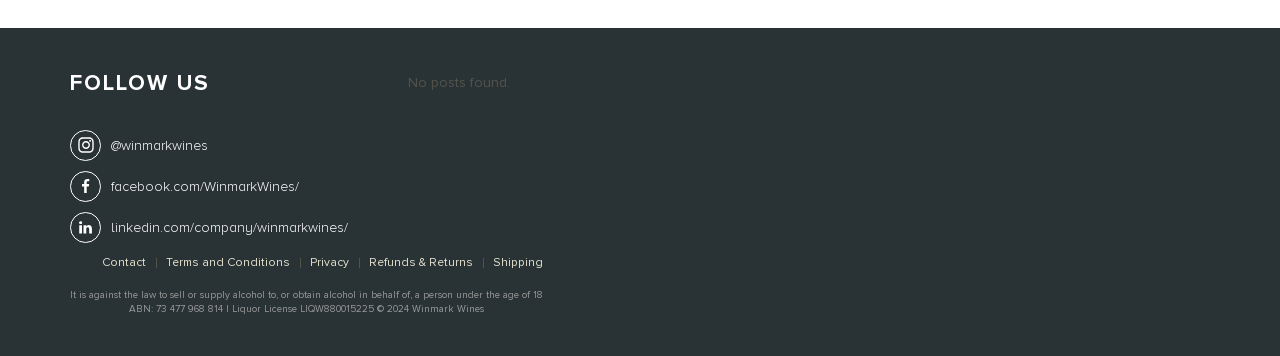Please determine the bounding box coordinates of the element's region to click for the following instruction: "Contact Winmark Wines".

[0.08, 0.711, 0.122, 0.767]